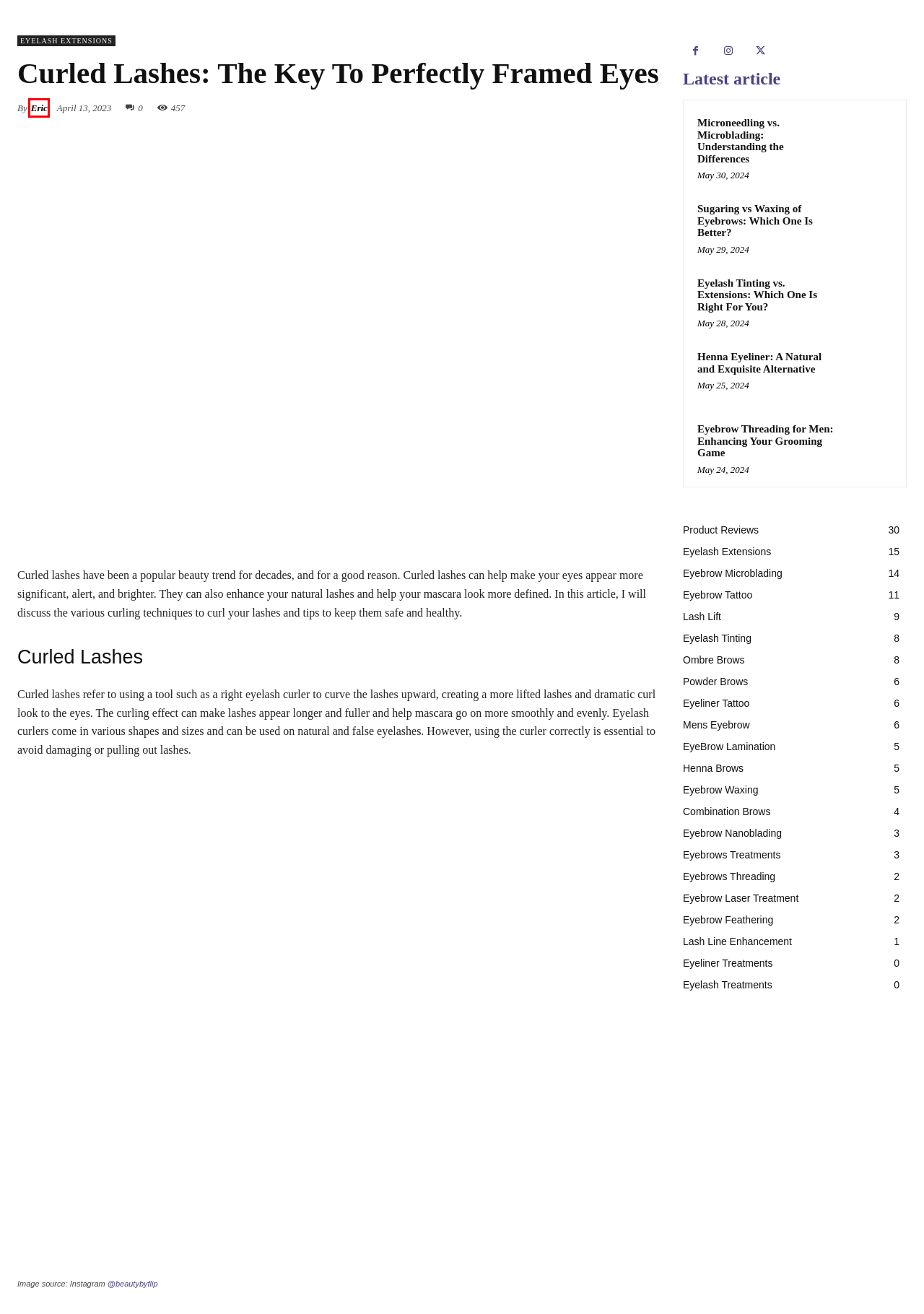Analyze the screenshot of a webpage with a red bounding box and select the webpage description that most accurately describes the new page resulting from clicking the element inside the red box. Here are the candidates:
A. Eric, Author at
B. Eyebrow Waxing Archives
C. Eyeliner Tattoo Archives
D. EyeBrow Lamination Archives
E. Eyelash Treatments Archives
F. Microneedling vs. Microblading: Understanding the Differences
G. Mens Eyebrow Archives
H. Lash Line Enhancement Archives

A